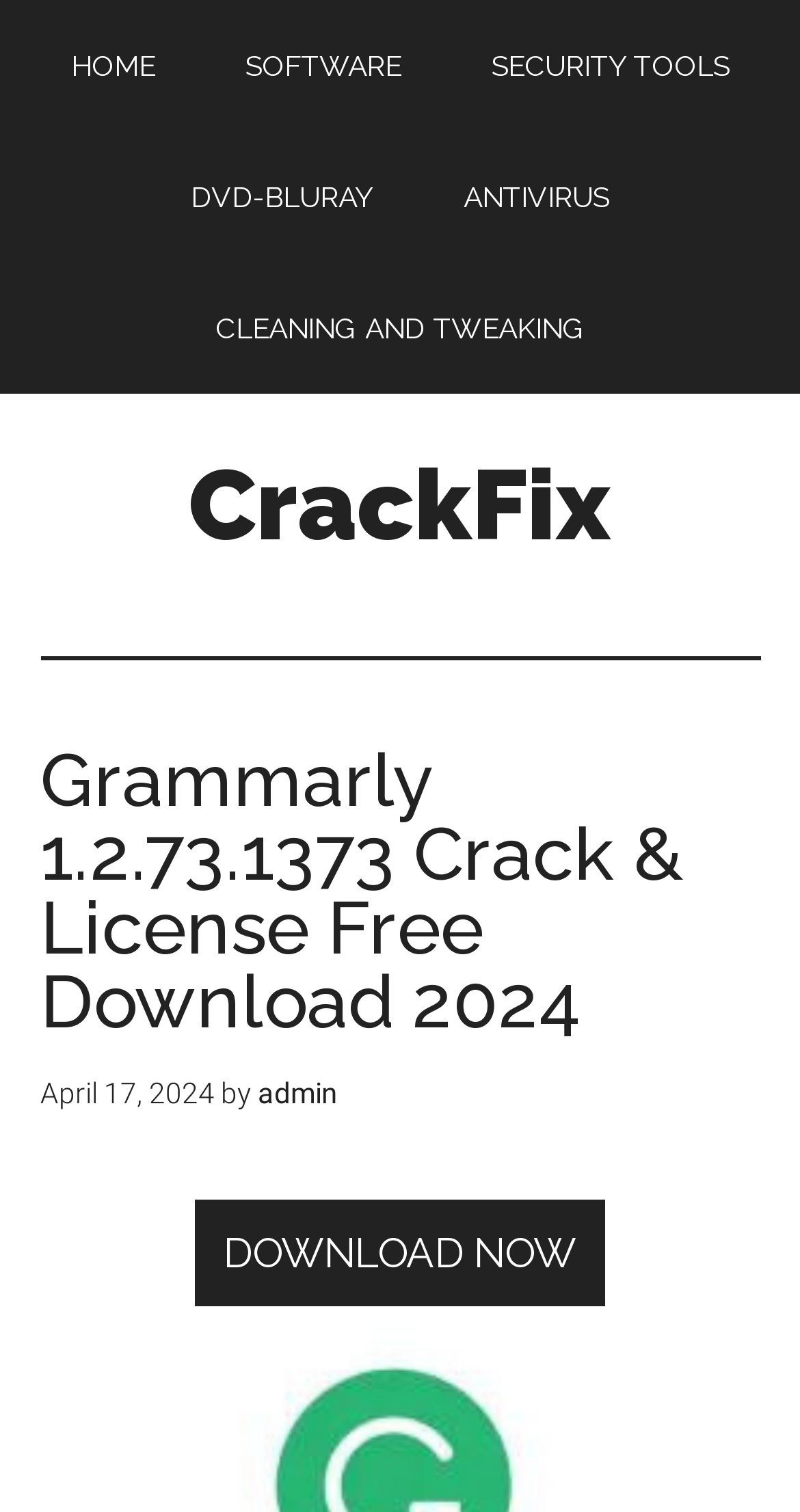How many download links are there?
Please utilize the information in the image to give a detailed response to the question.

I found one download link 'DOWNLOAD NOW' under the 'CrackFix' link, which is a prominent button on the page.